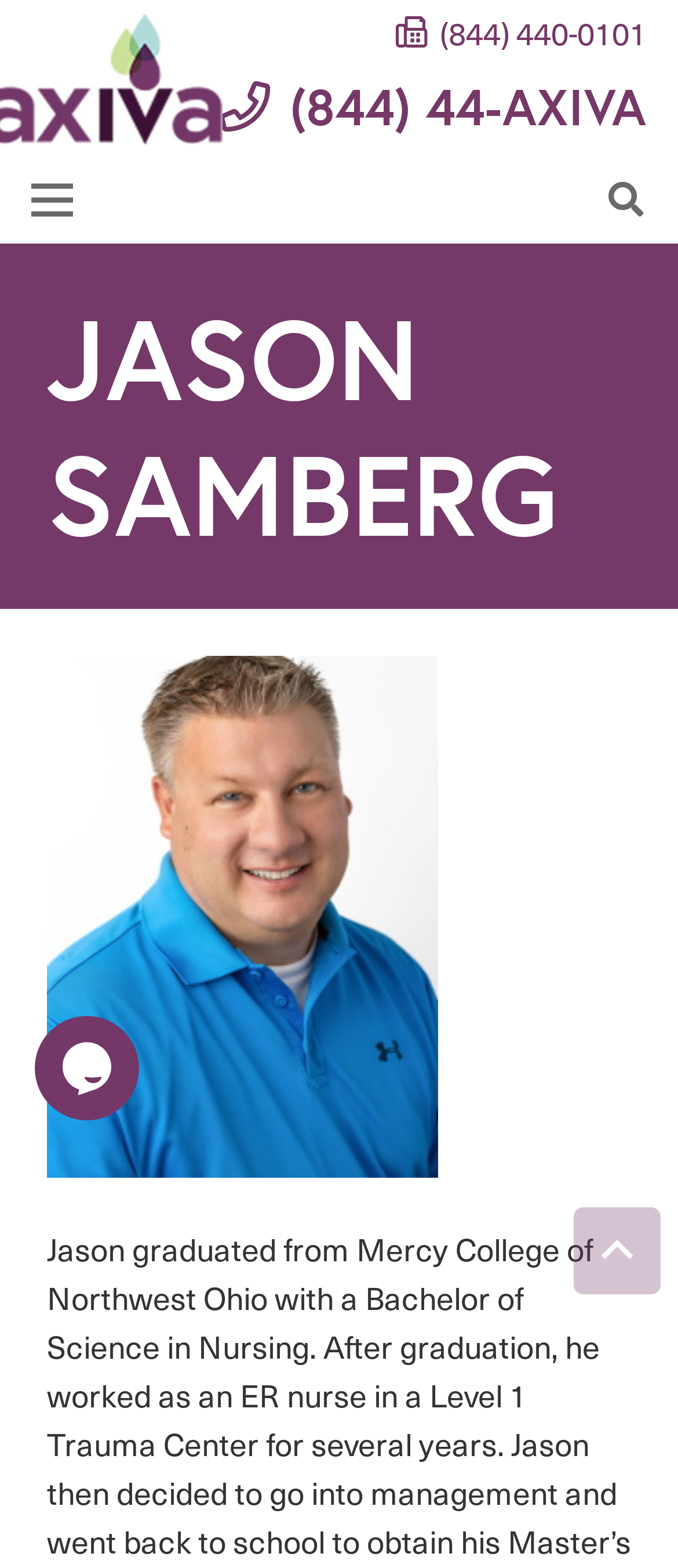Could you please study the image and provide a detailed answer to the question:
What is the phone number on the top right?

I found the phone number by looking at the top right section of the webpage, where I saw a link element with the OCR text '(844) 440-0101'.